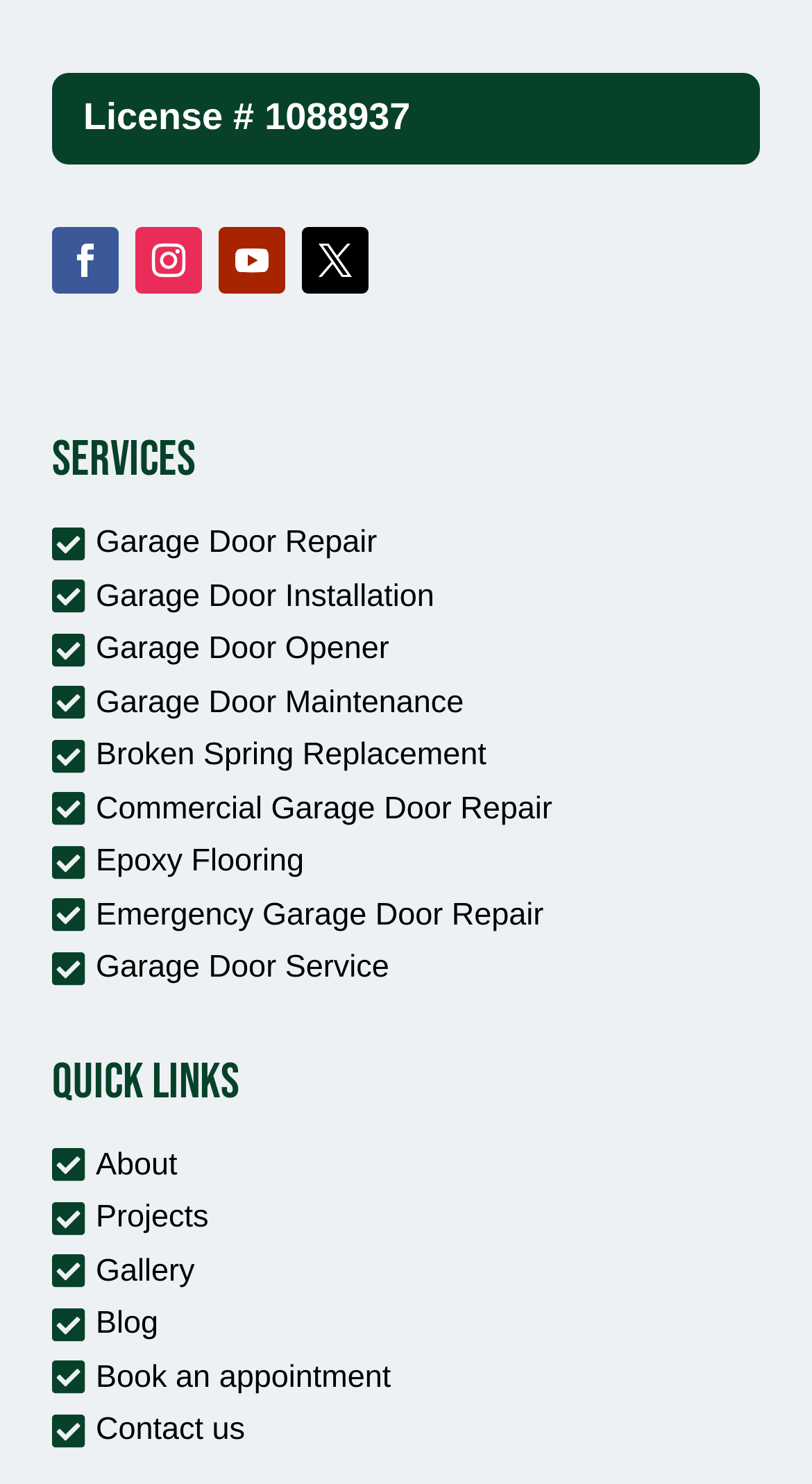Determine the bounding box for the described UI element: "Commercial Garage Door Repair".

[0.064, 0.527, 0.68, 0.563]